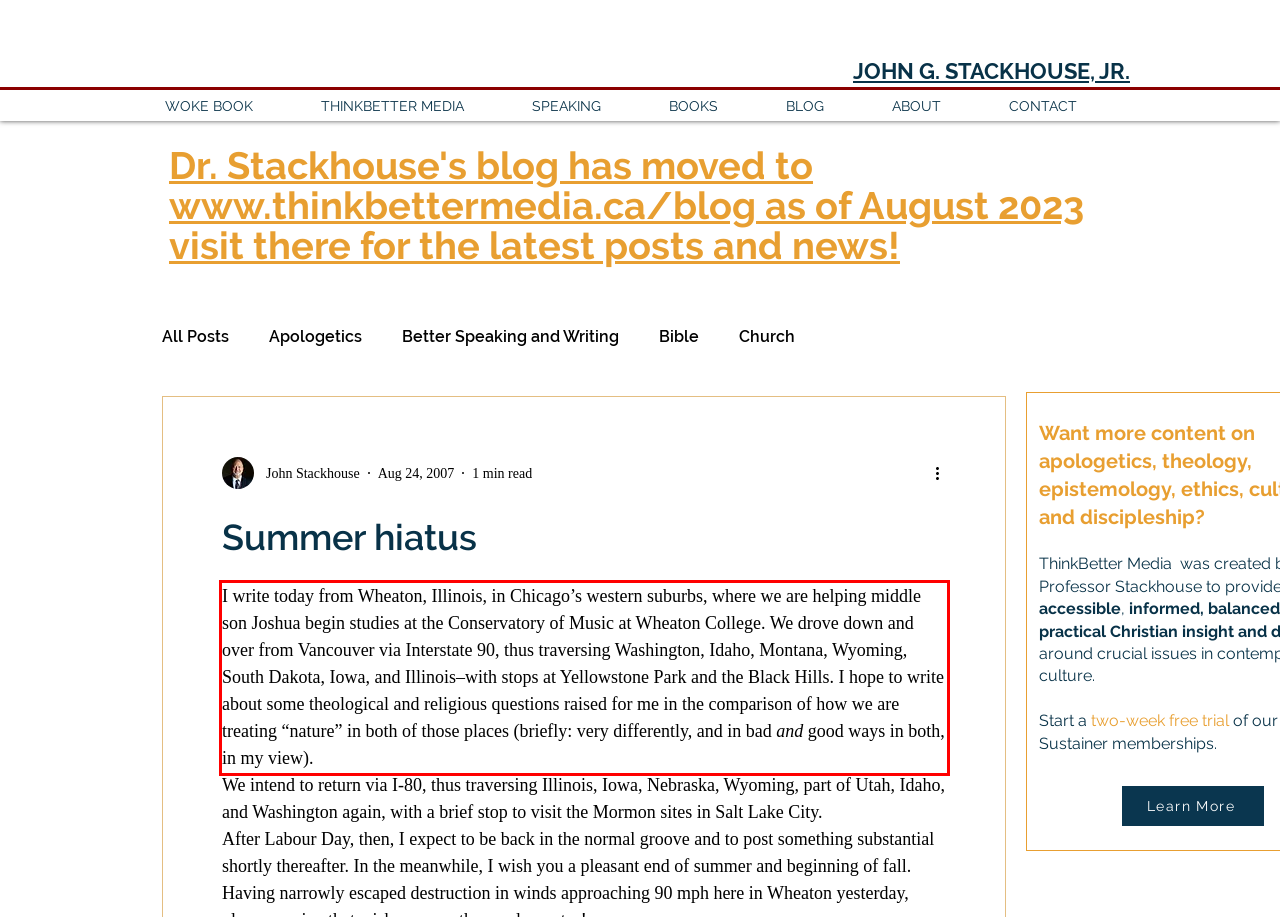Given a screenshot of a webpage containing a red rectangle bounding box, extract and provide the text content found within the red bounding box.

I write today from Wheaton, Illinois, in Chicago’s western suburbs, where we are helping middle son Joshua begin studies at the Conservatory of Music at Wheaton College. We drove down and over from Vancouver via Interstate 90, thus traversing Washington, Idaho, Montana, Wyoming, South Dakota, Iowa, and Illinois–with stops at Yellowstone Park and the Black Hills. I hope to write about some theological and religious questions raised for me in the comparison of how we are treating “nature” in both of those places (briefly: very differently, and in bad and good ways in both, in my view).